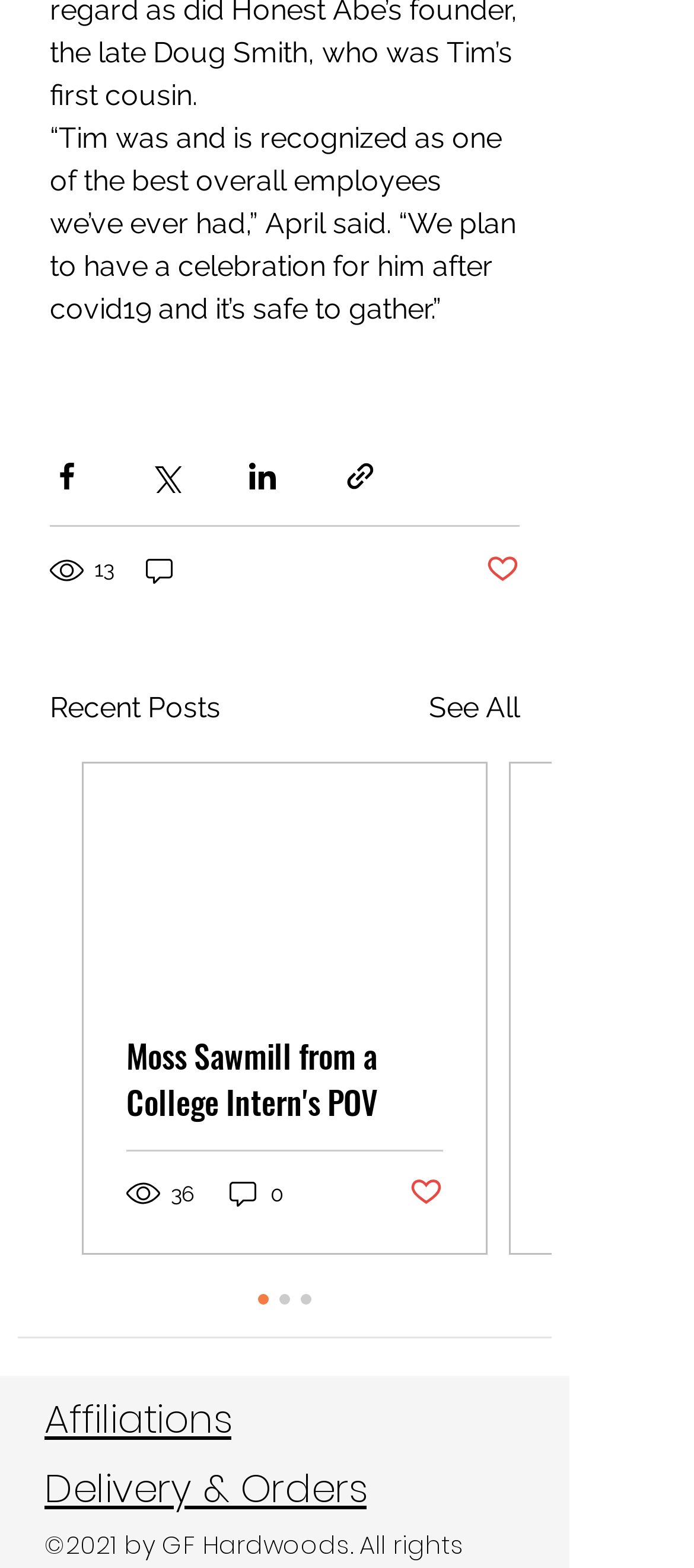How many comments does the first post have? Please answer the question using a single word or phrase based on the image.

0 comments